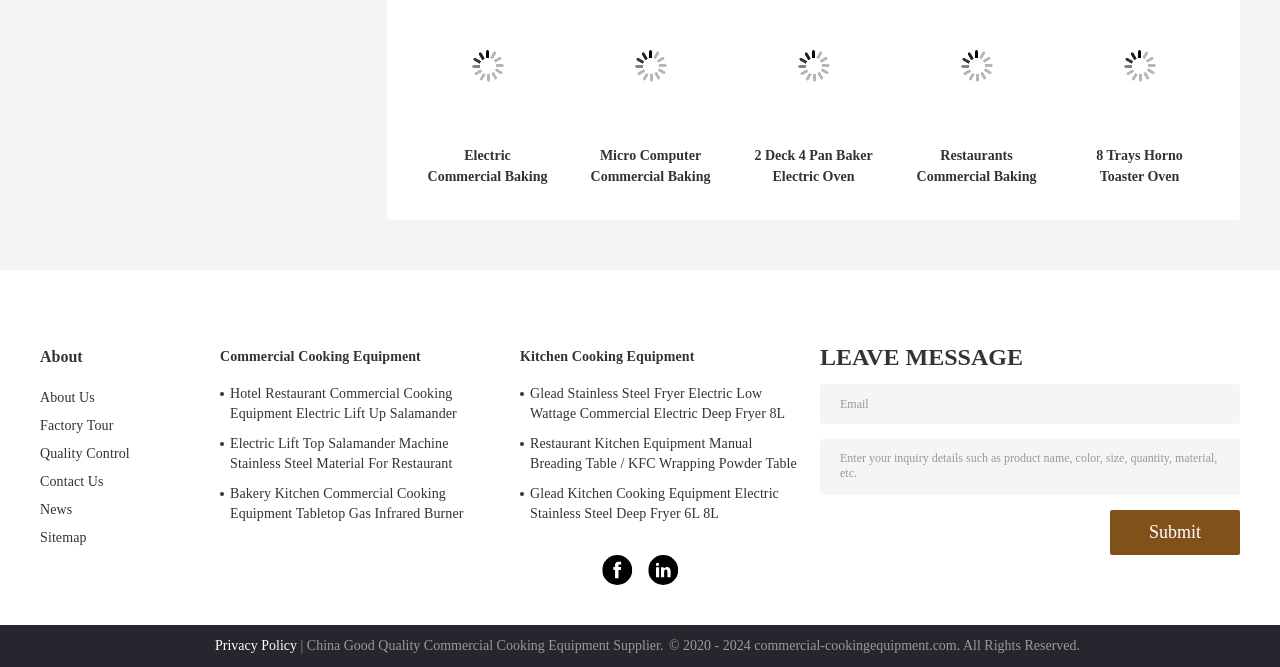Highlight the bounding box coordinates of the element that should be clicked to carry out the following instruction: "Check 'Privacy Policy'". The coordinates must be given as four float numbers ranging from 0 to 1, i.e., [left, top, right, bottom].

[0.168, 0.956, 0.232, 0.979]